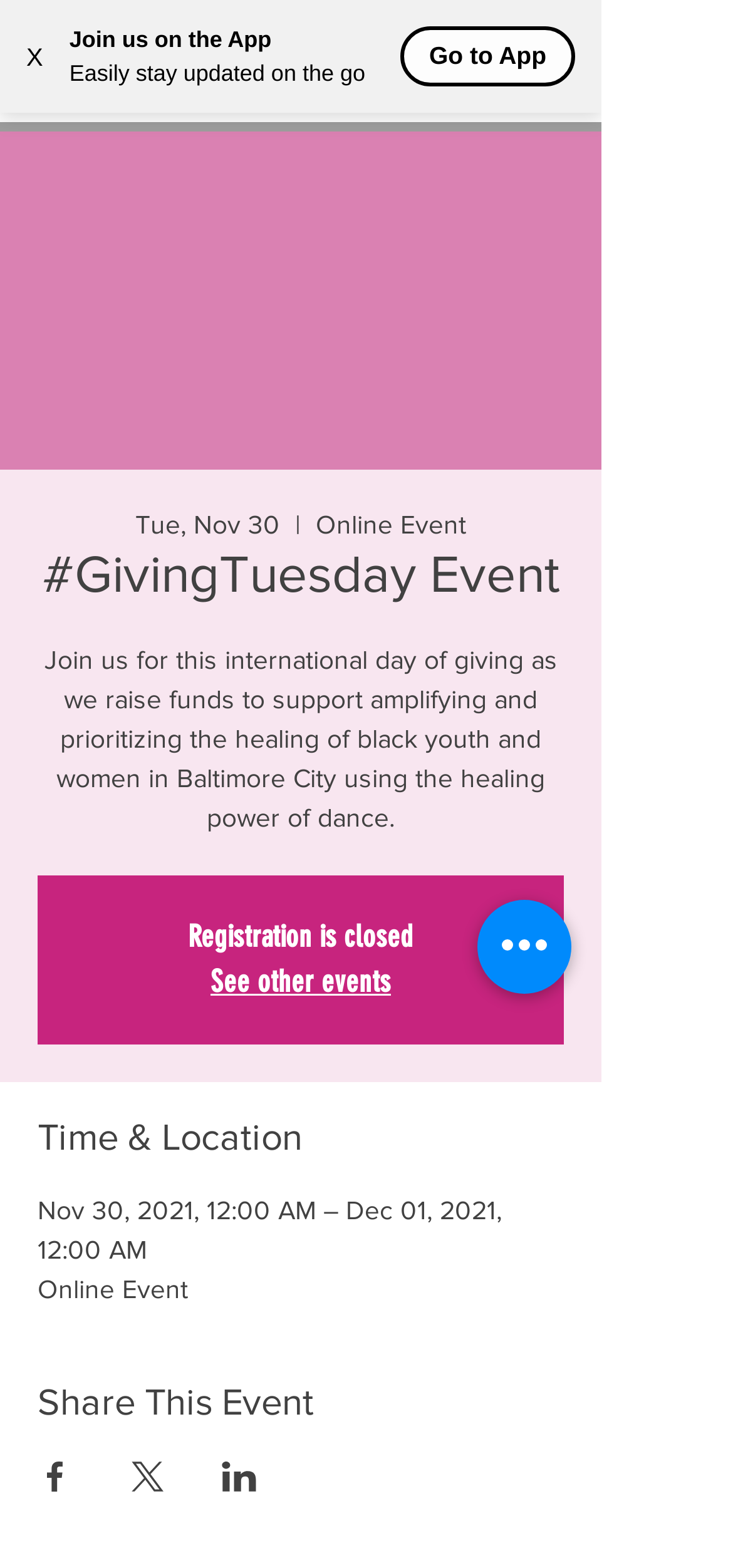Can I share this event on Facebook?
Offer a detailed and exhaustive answer to the question.

I found the option to share the event on Facebook by looking at the 'Share This Event' section, where it says 'Share event on Facebook'.